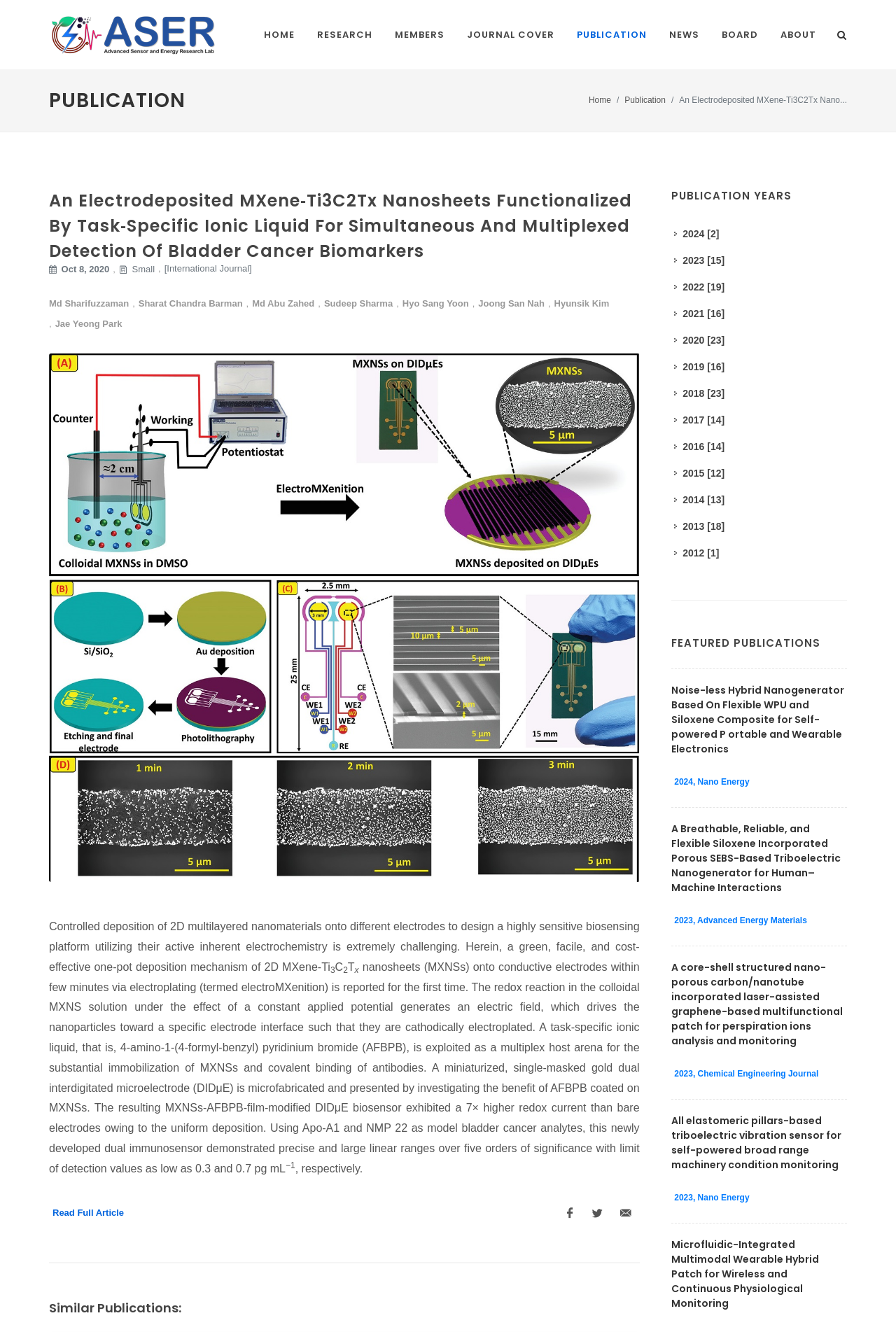Locate the bounding box coordinates of the item that should be clicked to fulfill the instruction: "View publications from 2020".

[0.753, 0.25, 0.811, 0.261]